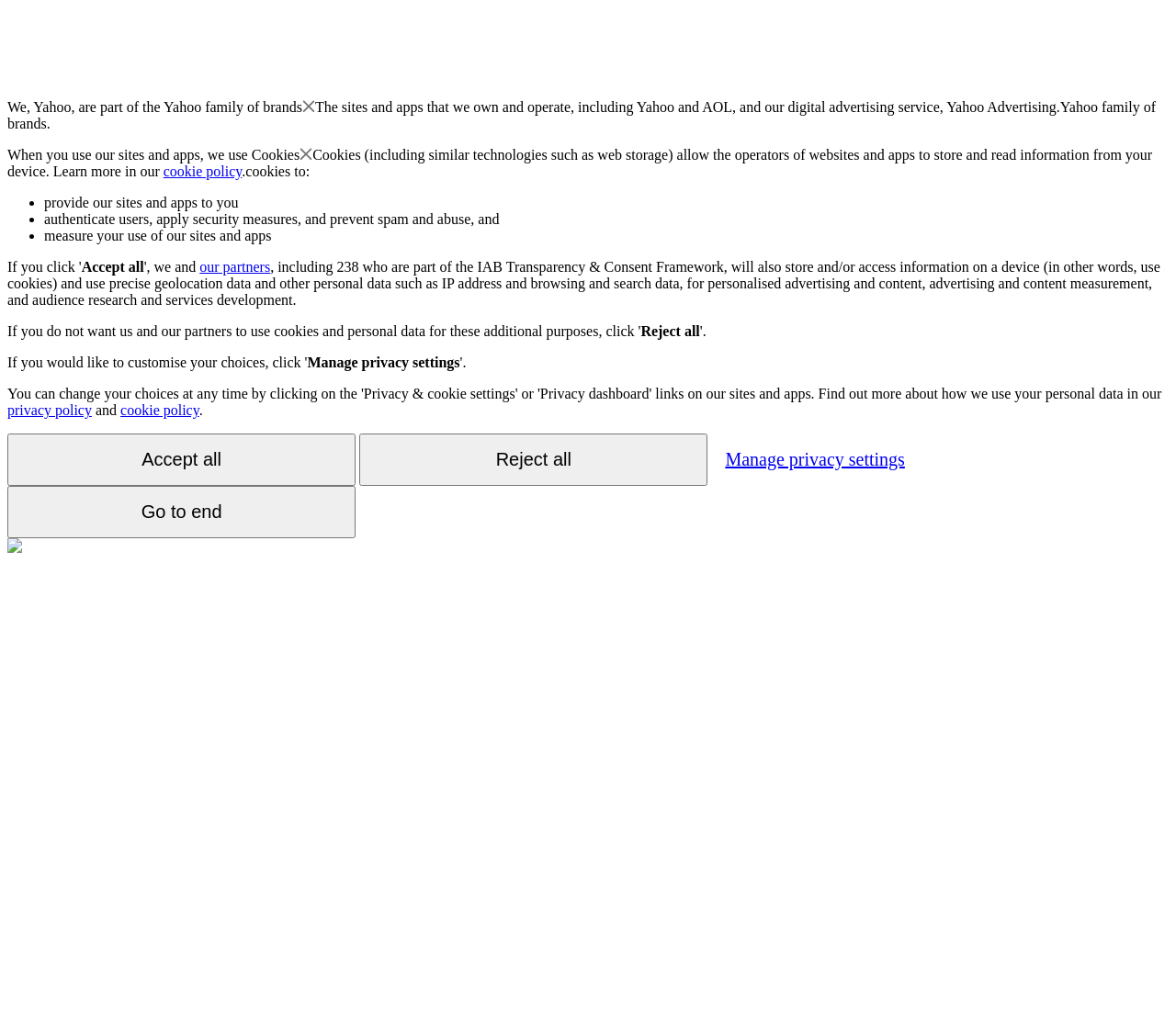Given the description: "our partners", determine the bounding box coordinates of the UI element. The coordinates should be formatted as four float numbers between 0 and 1, [left, top, right, bottom].

[0.17, 0.253, 0.23, 0.268]